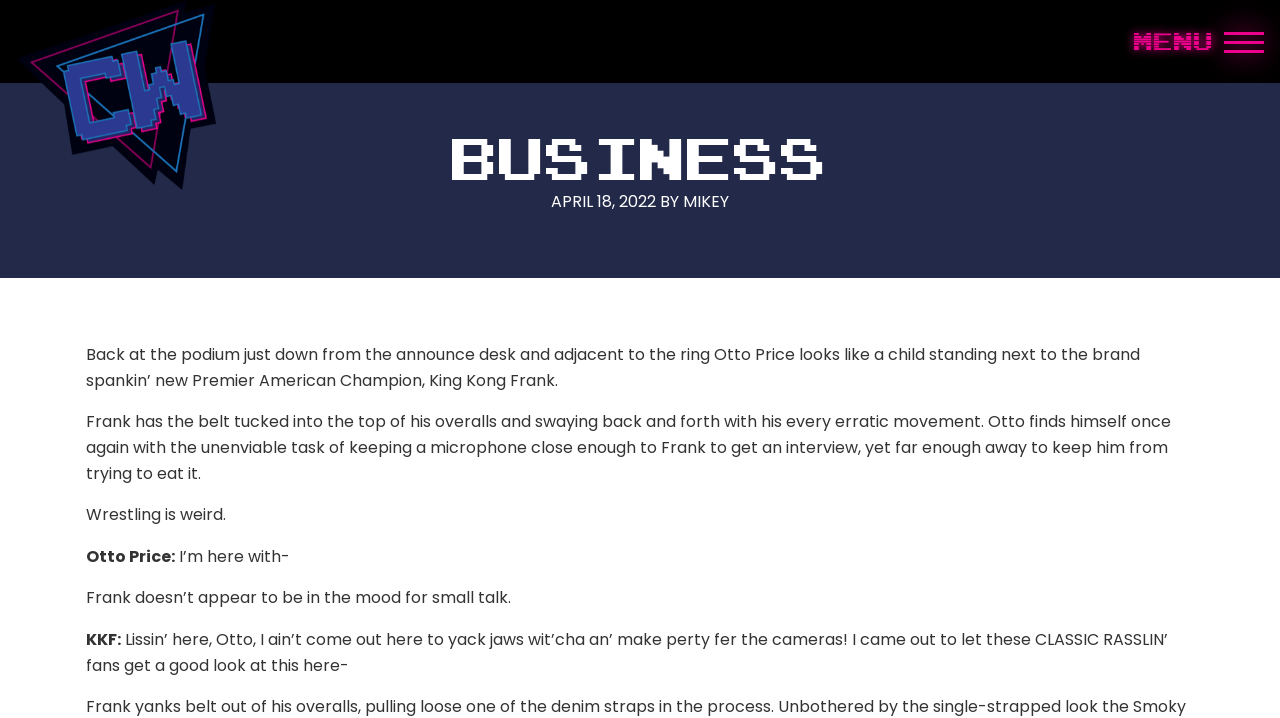What is the date mentioned in the article?
Please provide a full and detailed response to the question.

The question can be answered by looking at the text content of the webpage. Specifically, the sentence '<time>APRIL 18, 2022</time>' indicates the date mentioned in the article.